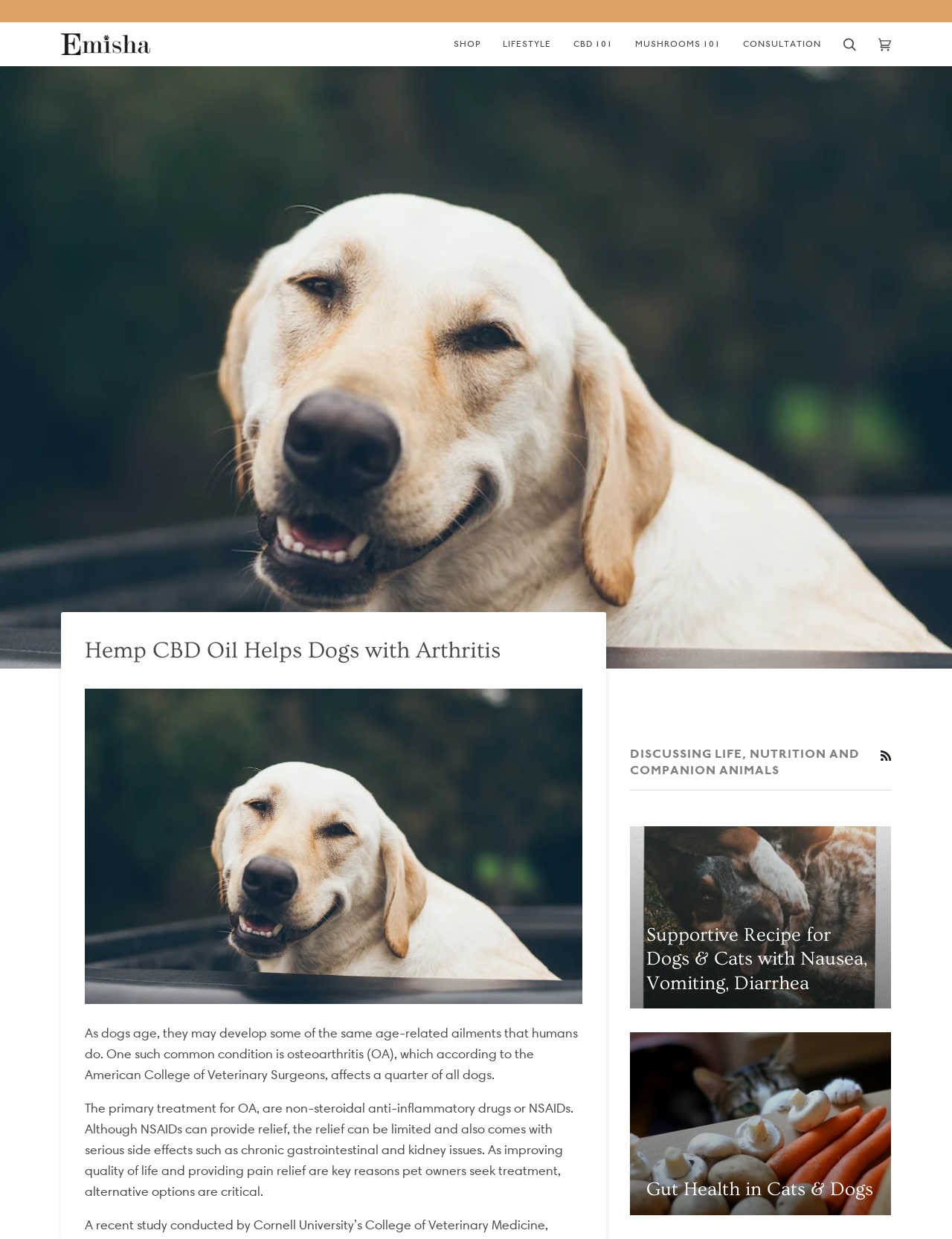Using the information in the image, could you please answer the following question in detail:
What is the name of the website?

The name of the website is Emisha Wellness, as indicated by the link and image at the top of the webpage with the text 'Emisha Wellness'.